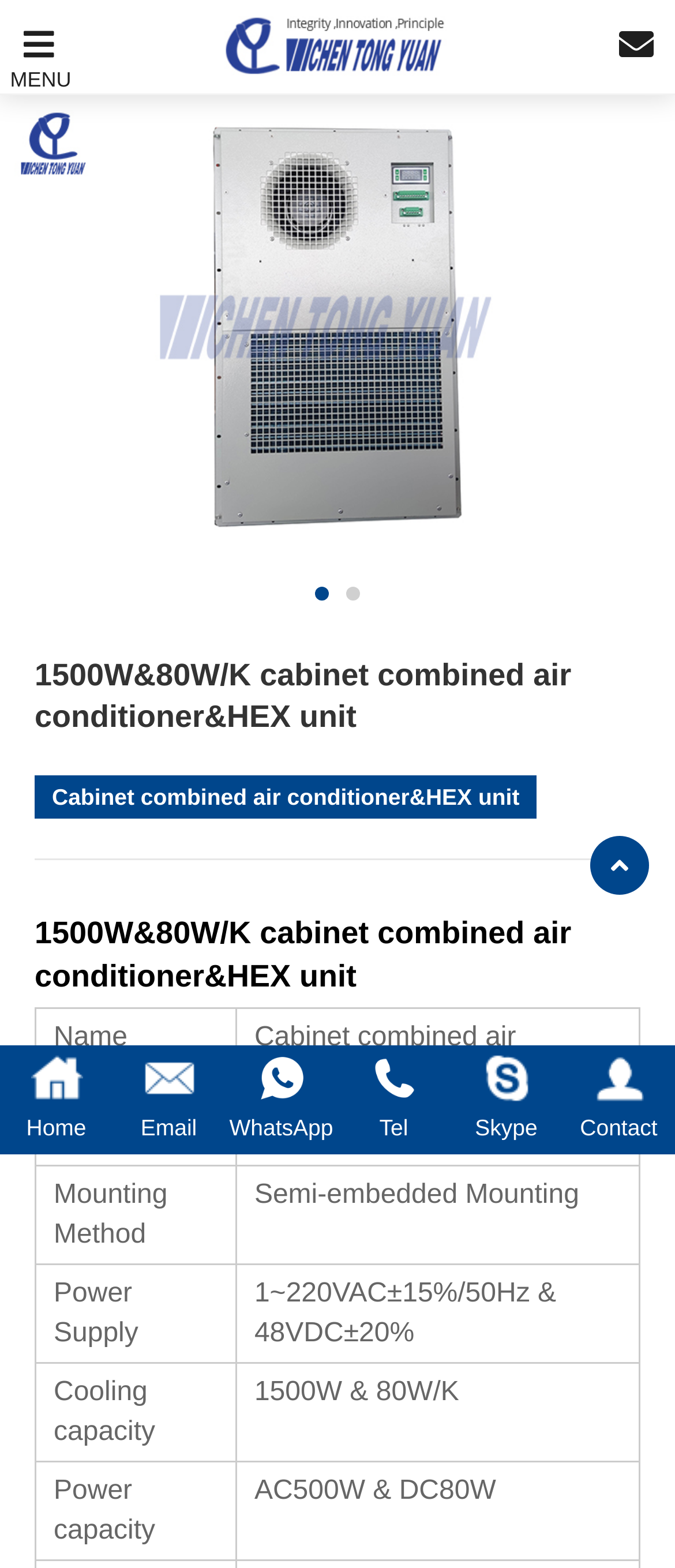Given the element description Shipping, specify the bounding box coordinates of the corresponding UI element in the format (top-left x, top-left y, bottom-right x, bottom-right y). All values must be between 0 and 1.

None